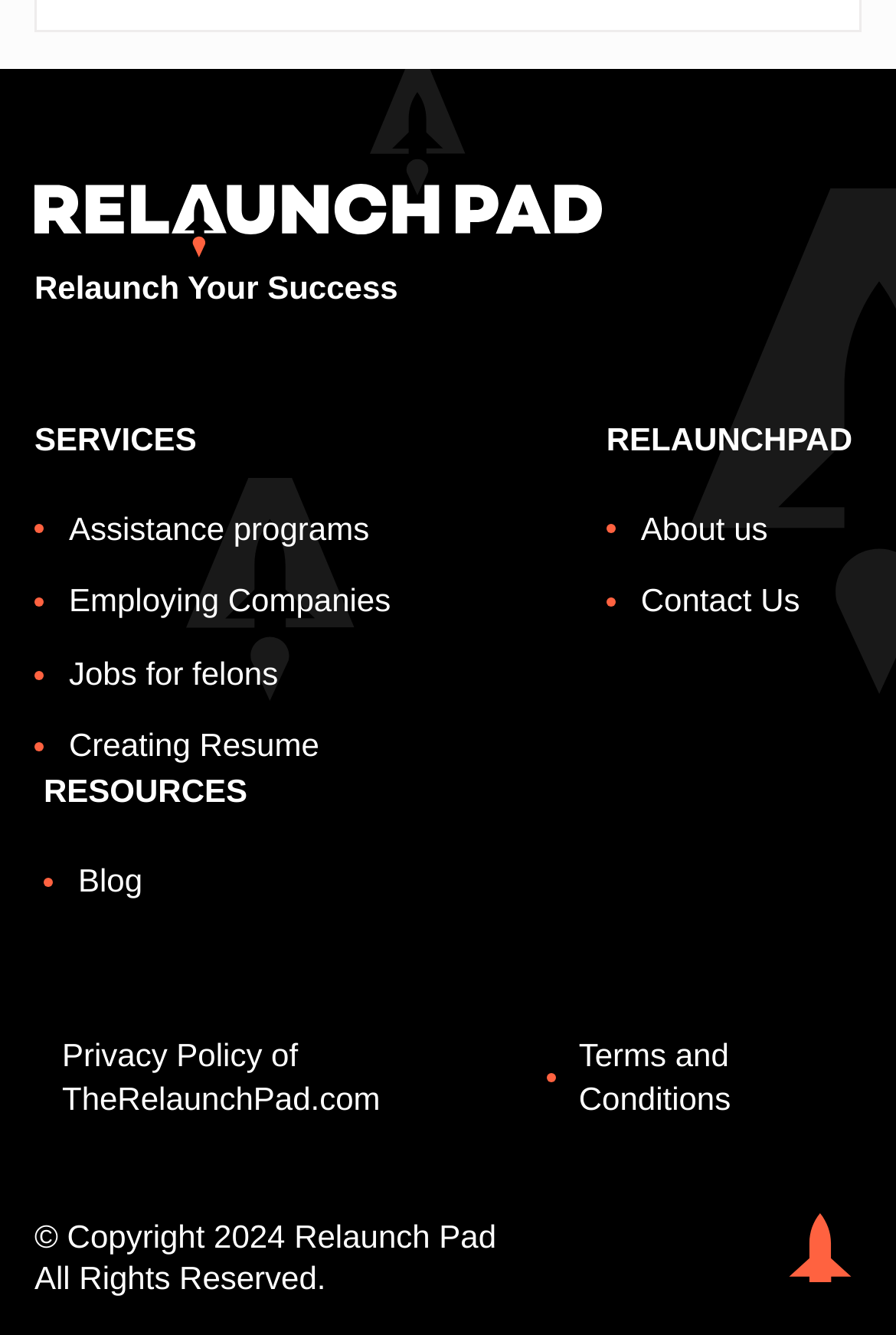Bounding box coordinates are given in the format (top-left x, top-left y, bottom-right x, bottom-right y). All values should be floating point numbers between 0 and 1. Provide the bounding box coordinate for the UI element described as: Terms and Conditions

[0.646, 0.775, 0.816, 0.837]